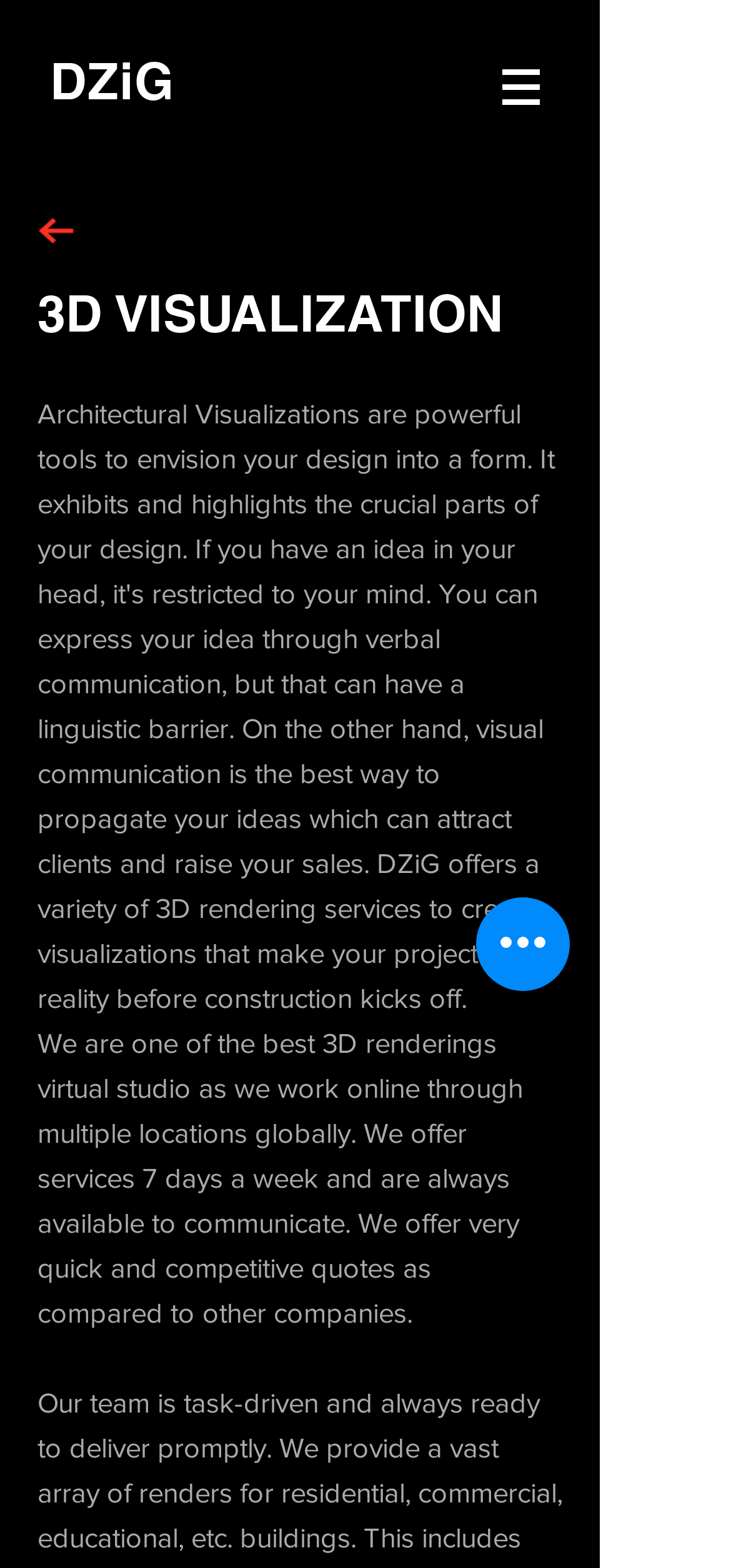Please answer the following question using a single word or phrase: 
What is the advantage of the company's quotes?

Quick and competitive